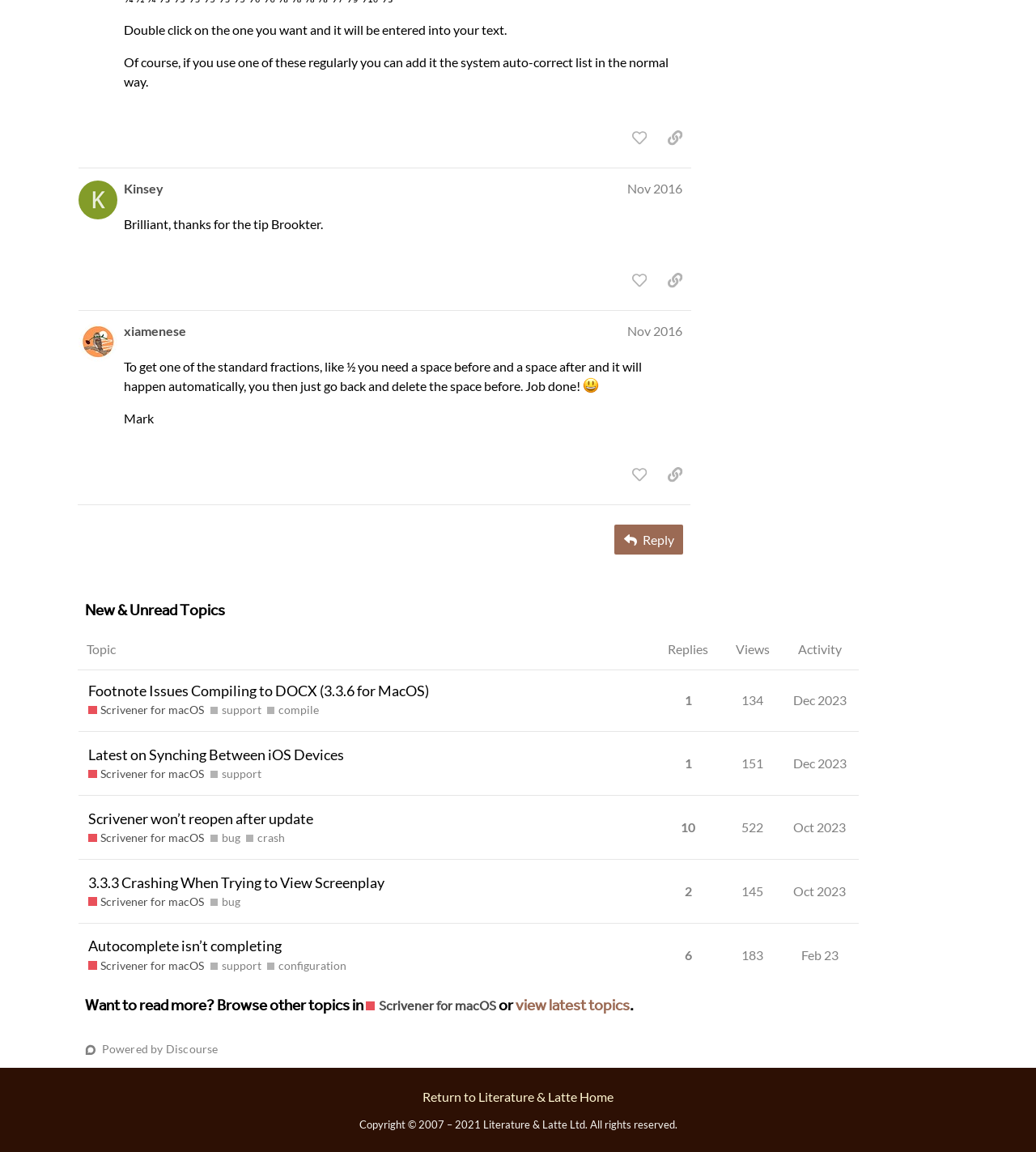Identify the bounding box coordinates of the area you need to click to perform the following instruction: "copy a link to this post to clipboard".

[0.637, 0.107, 0.667, 0.131]